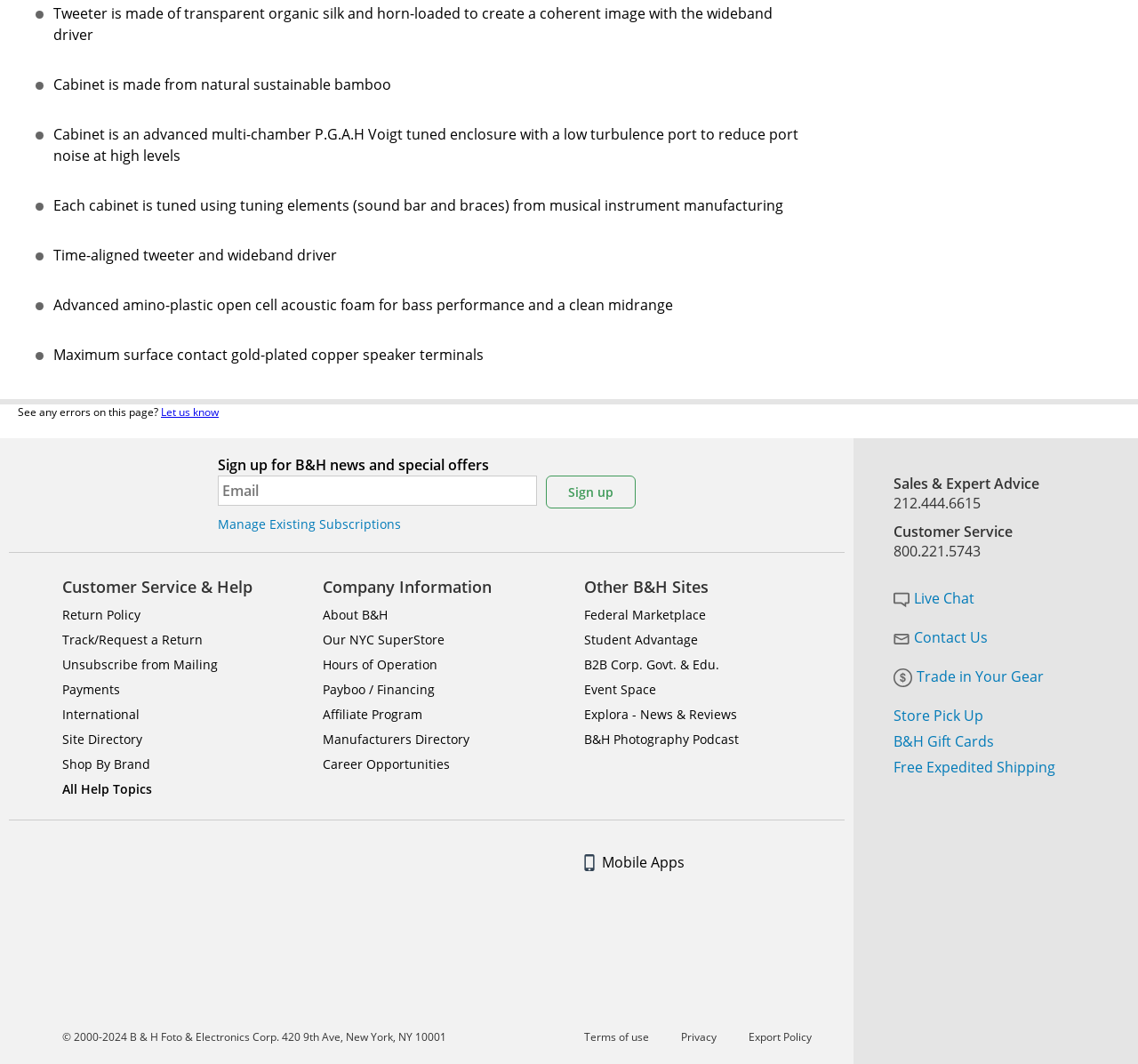Please locate the clickable area by providing the bounding box coordinates to follow this instruction: "Sign up for B&H news and special offers".

[0.191, 0.447, 0.472, 0.475]